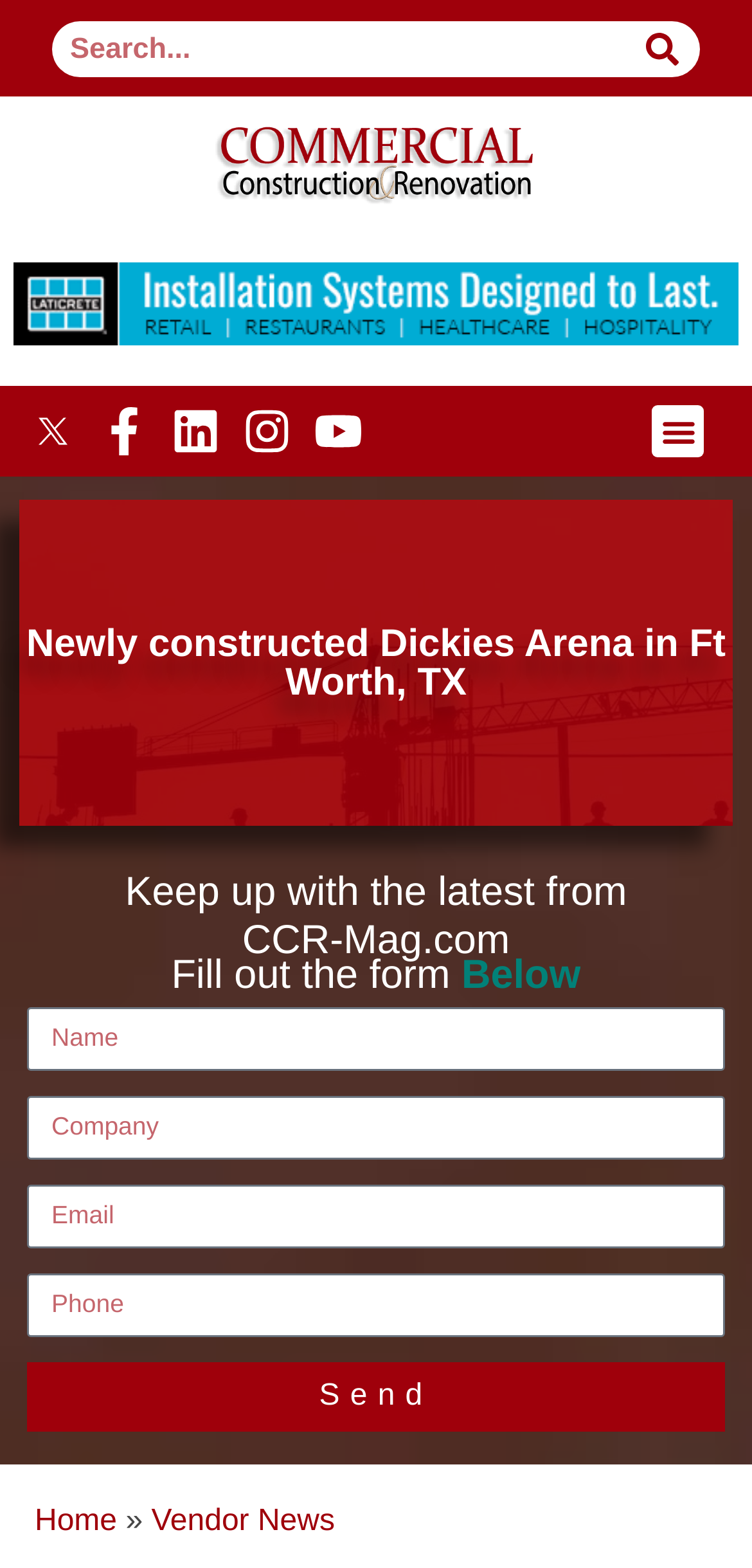What is the purpose of the form?
Using the details from the image, give an elaborate explanation to answer the question.

The form located at the bottom of the webpage is used to send a message, as indicated by the 'Send' button, and it requires the user to fill in their name, company, email, and phone number.